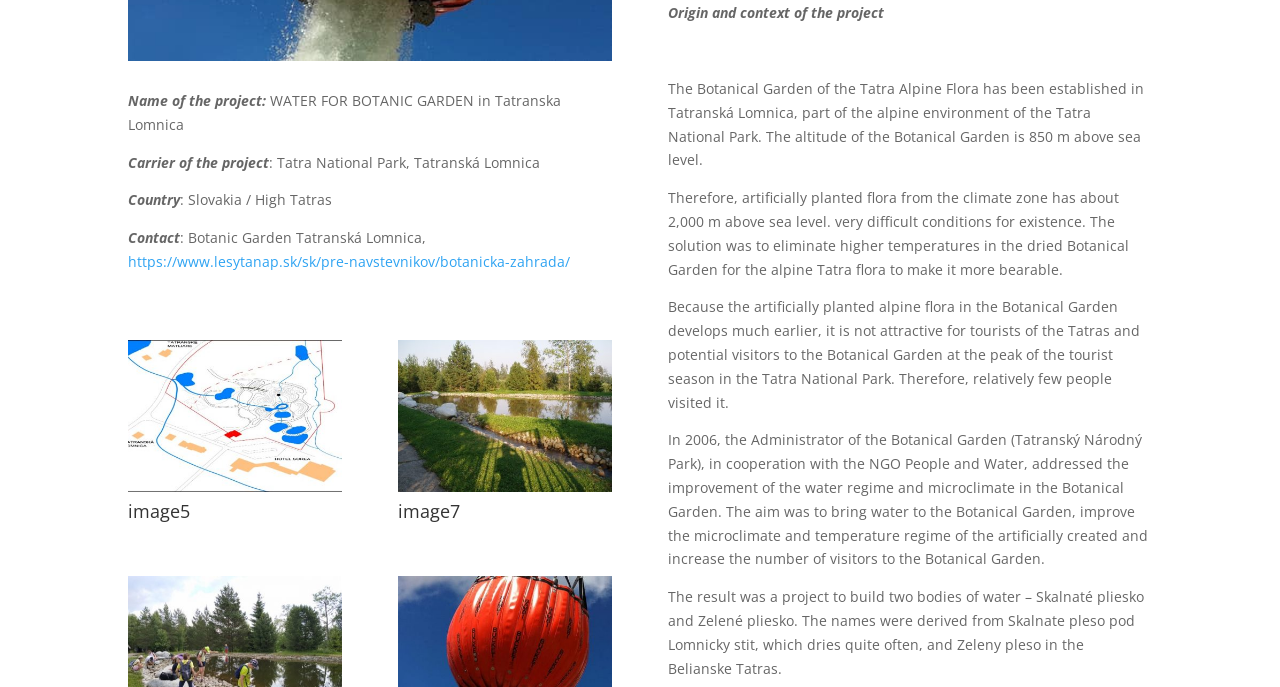Identify the bounding box coordinates for the UI element described by the following text: "title="image5"". Provide the coordinates as four float numbers between 0 and 1, in the format [left, top, right, bottom].

[0.1, 0.694, 0.267, 0.721]